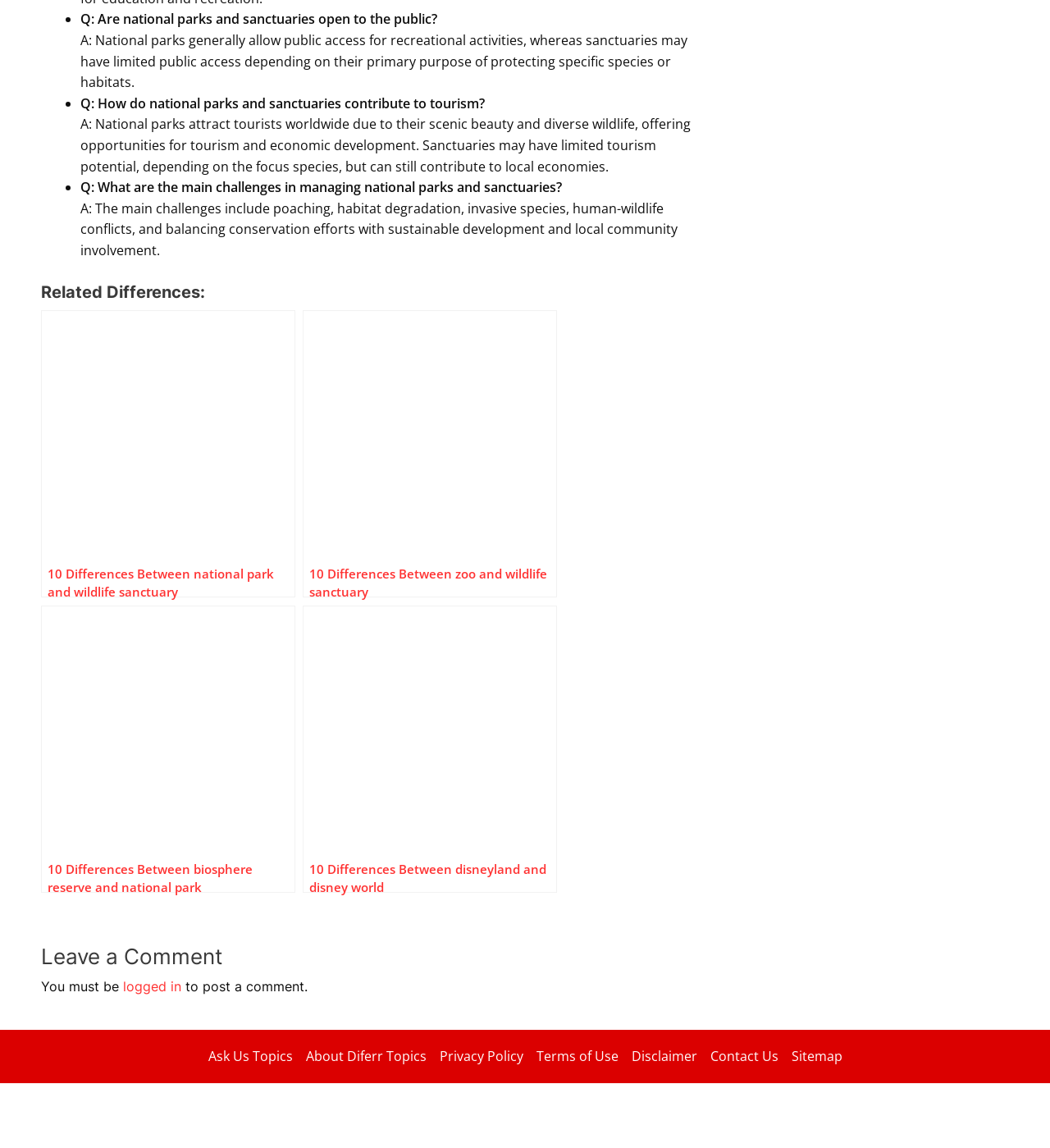Show the bounding box coordinates for the HTML element as described: "logged in".

[0.117, 0.852, 0.173, 0.866]